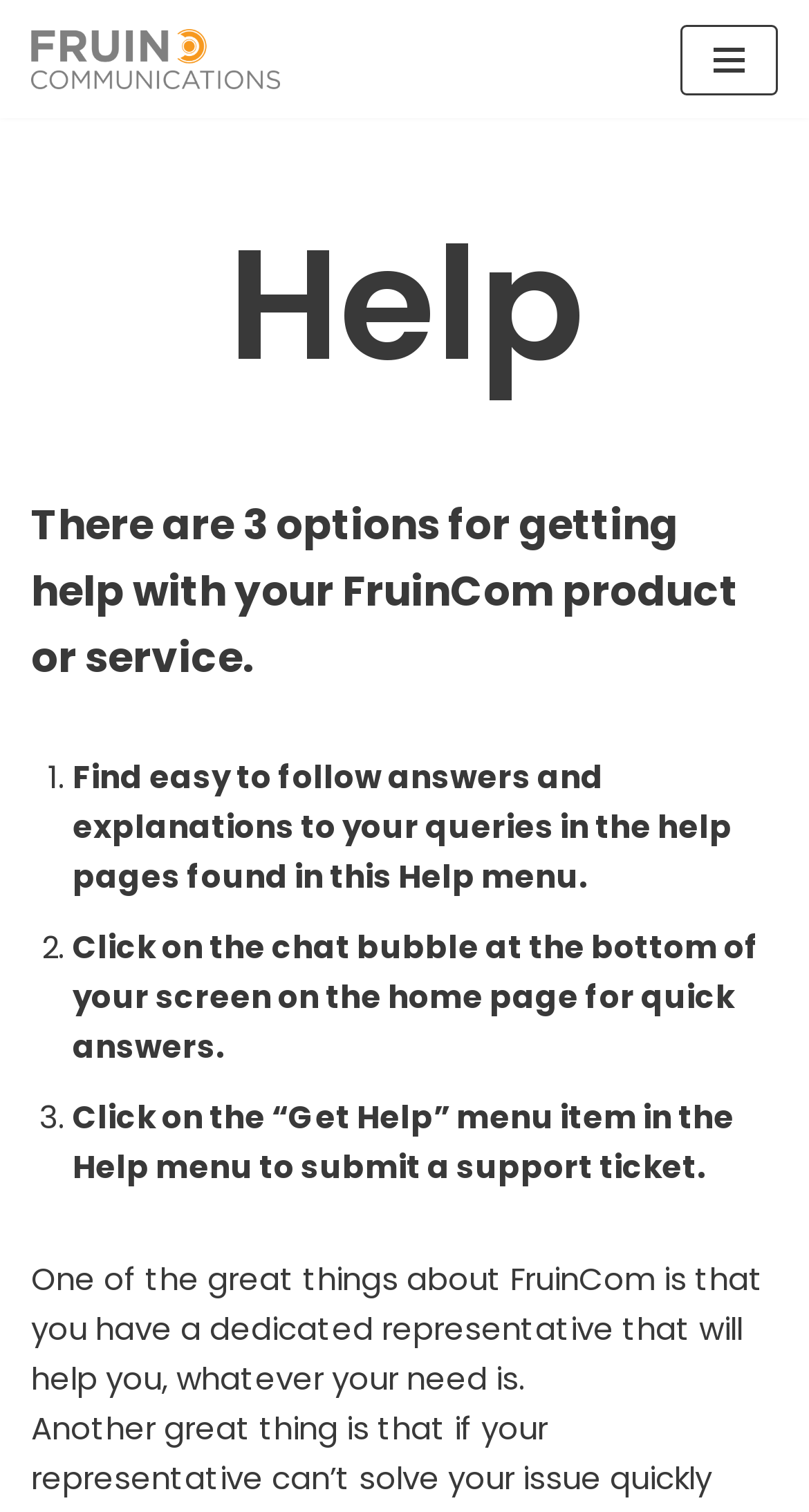Where is the chat bubble located?
Using the visual information, respond with a single word or phrase.

Bottom of the home page